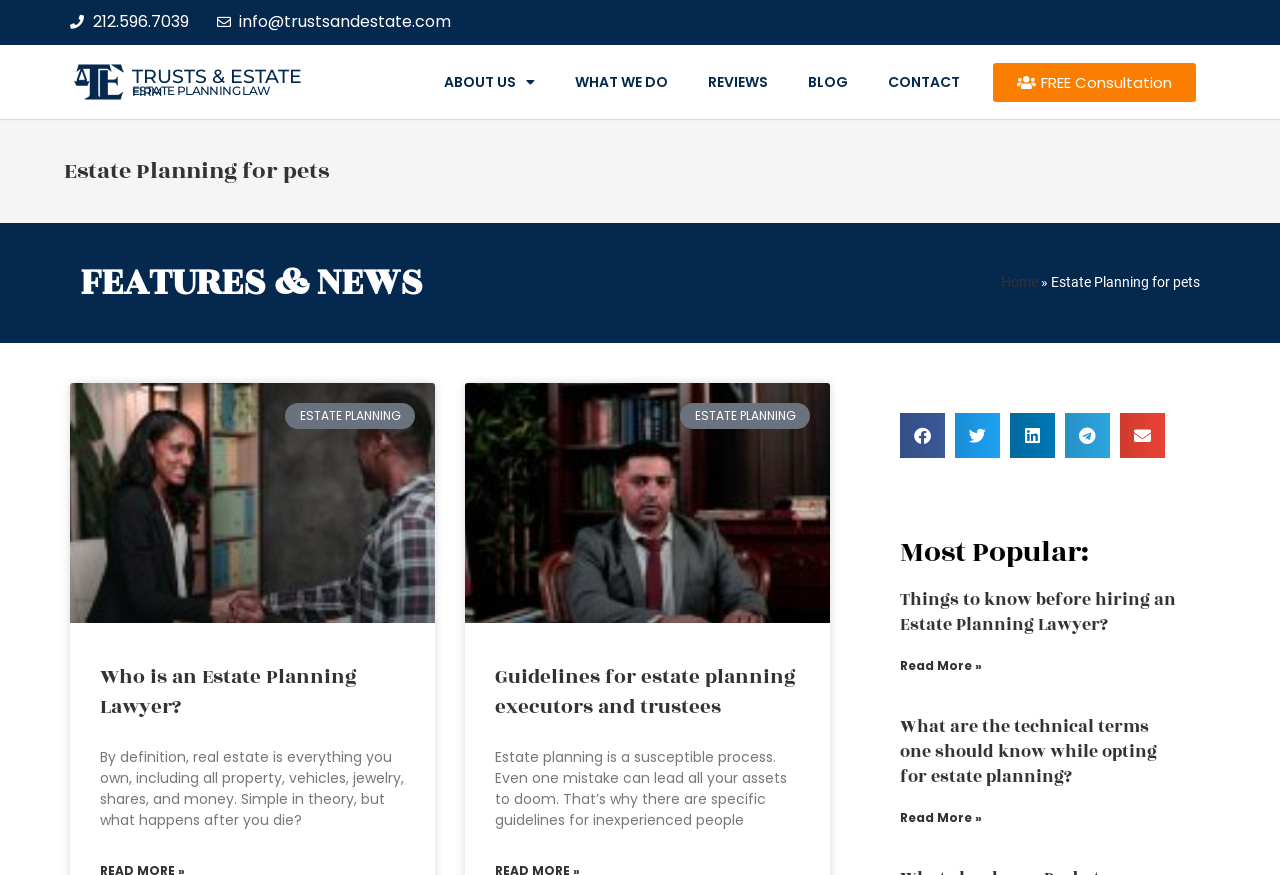Please analyze the image and provide a thorough answer to the question:
How many social media share buttons are there?

I found the social media share buttons by looking at the middle of the webpage, where there are five buttons to share the content on Facebook, Twitter, LinkedIn, Telegram, and Email.